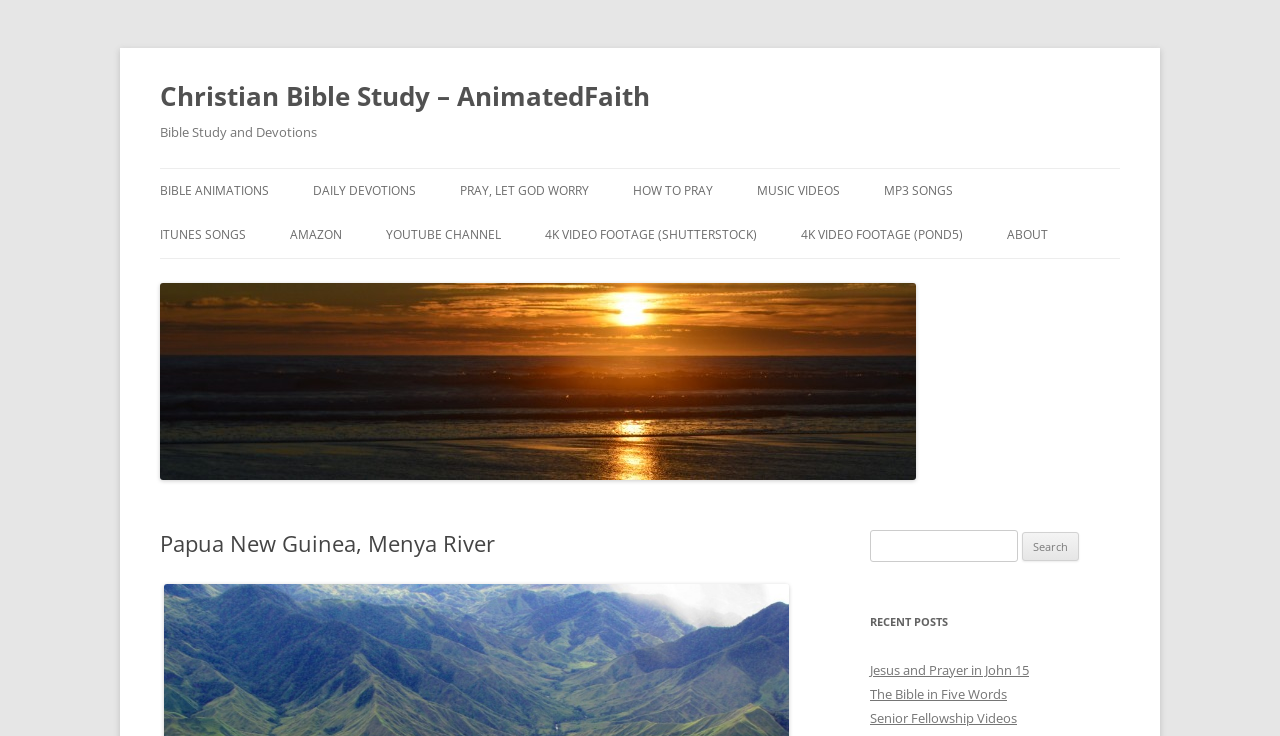Find the bounding box coordinates for the HTML element specified by: "Daily Devotions".

[0.245, 0.23, 0.325, 0.29]